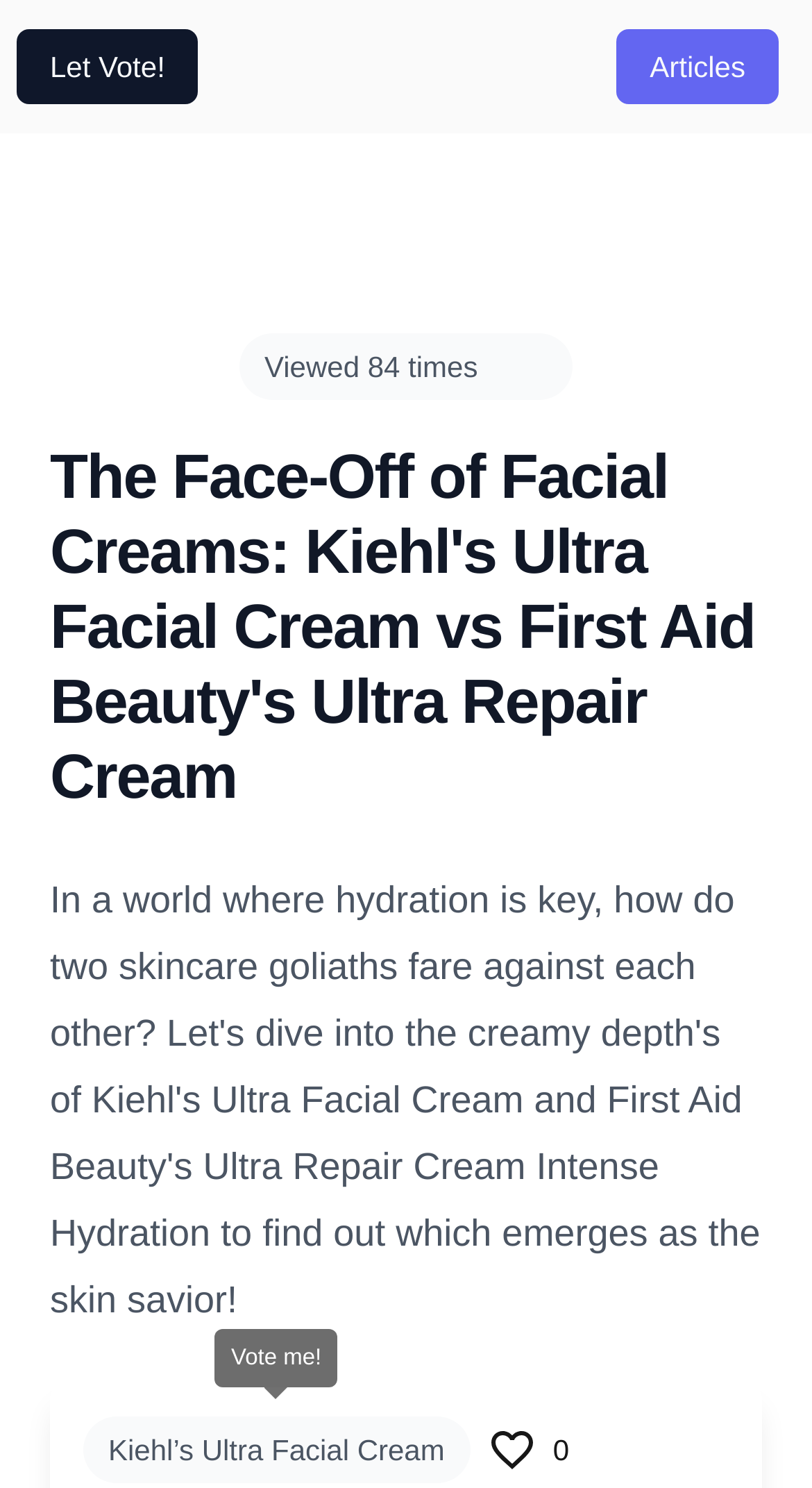What is the number of views of this article?
Please provide a single word or phrase based on the screenshot.

84